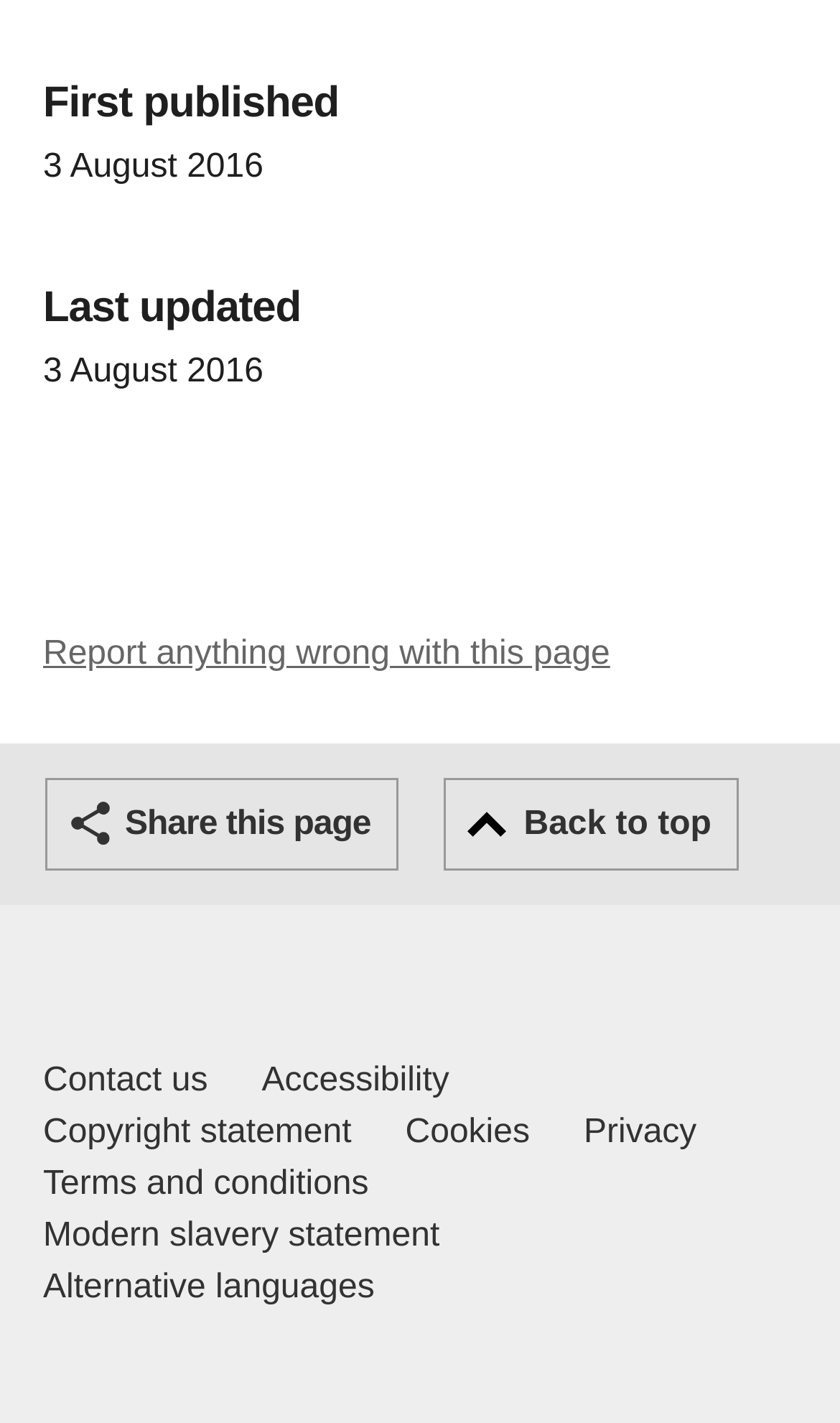Locate the bounding box coordinates of the UI element described by: ".a { fill: #09c; }". The bounding box coordinates should consist of four float numbers between 0 and 1, i.e., [left, top, right, bottom].

None